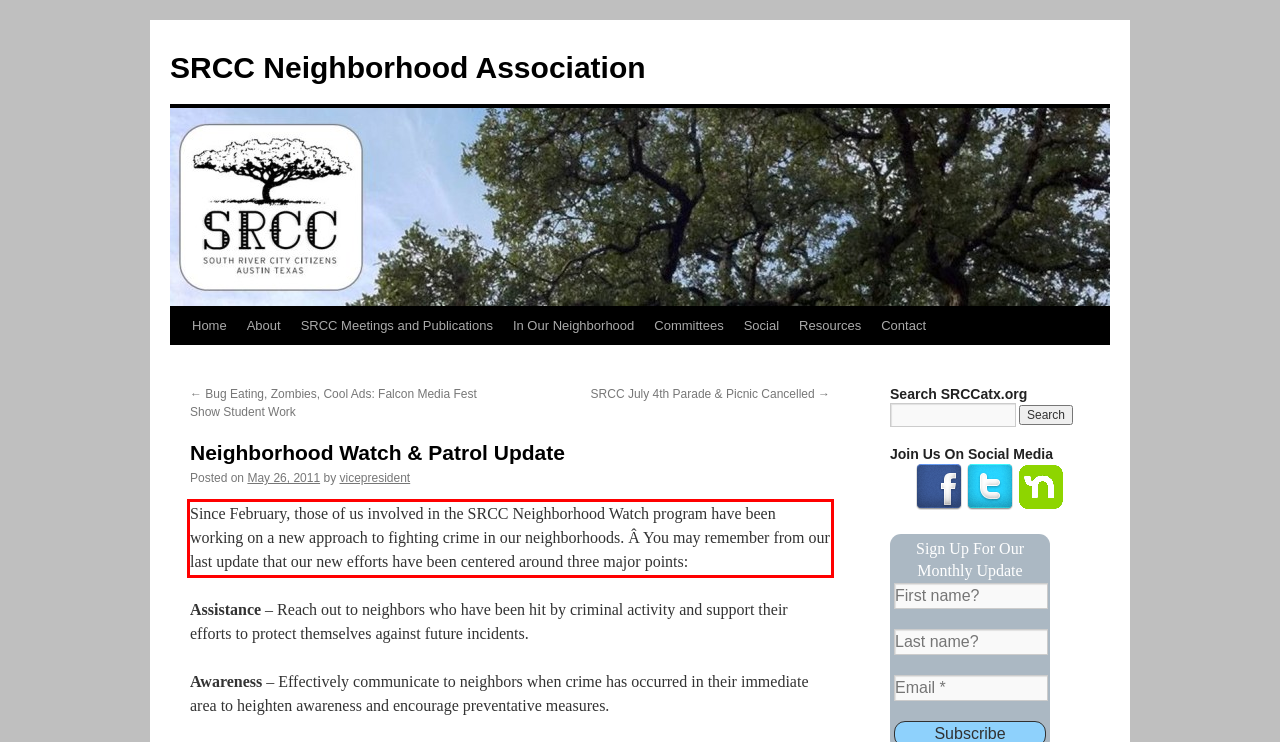Please perform OCR on the text within the red rectangle in the webpage screenshot and return the text content.

Since February, those of us involved in the SRCC Neighborhood Watch program have been working on a new approach to fighting crime in our neighborhoods. Â You may remember from our last update that our new efforts have been centered around three major points: